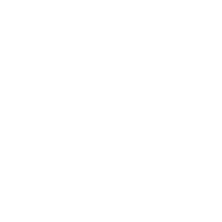What themes does the image encapsulate?
Please answer the question with as much detail and depth as you can.

The image's design and concept convey themes of collaboration and assistance, as mentioned in the caption, which is fitting for content focused on connection and service-oriented initiatives.